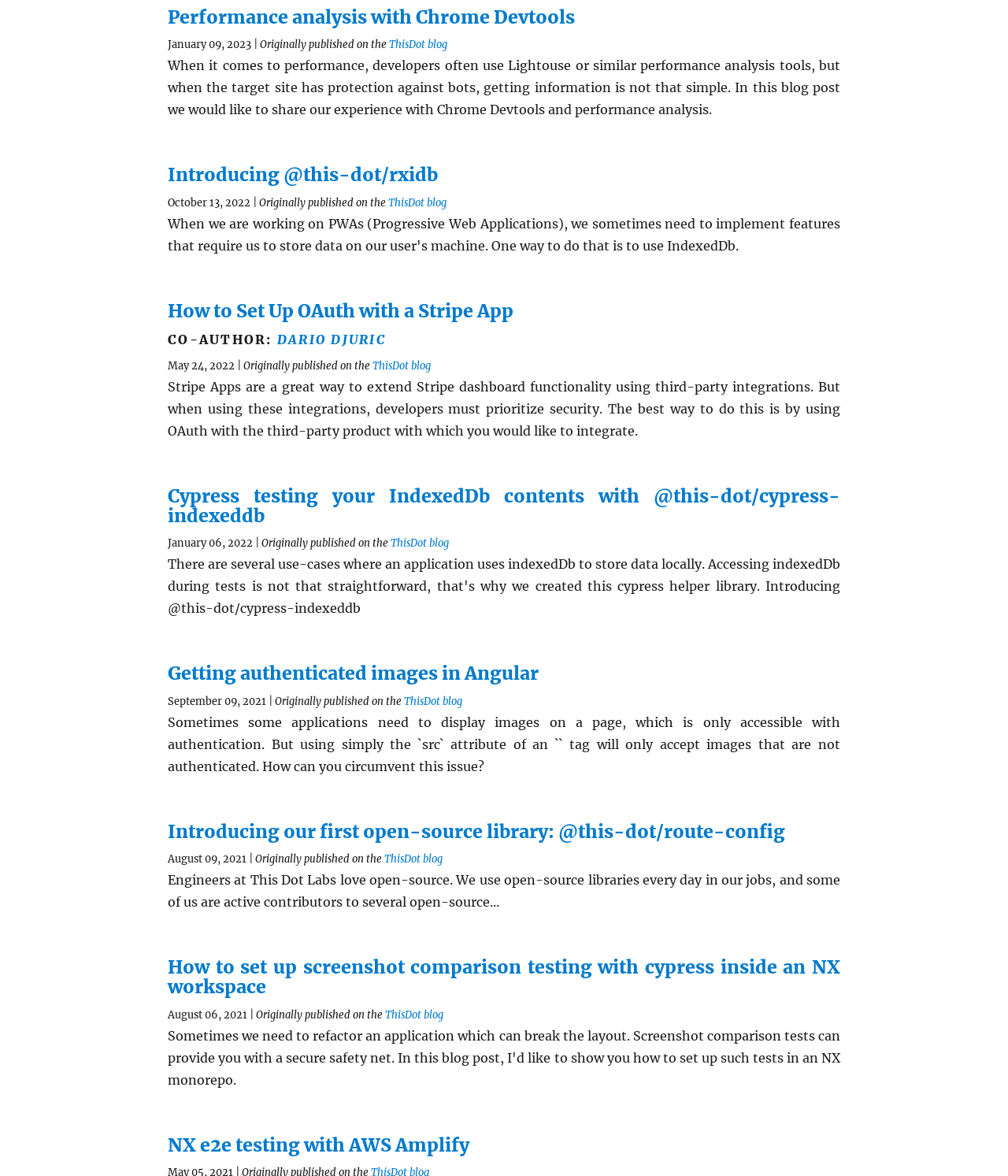Identify the bounding box coordinates of the area you need to click to perform the following instruction: "Go to the home page".

None